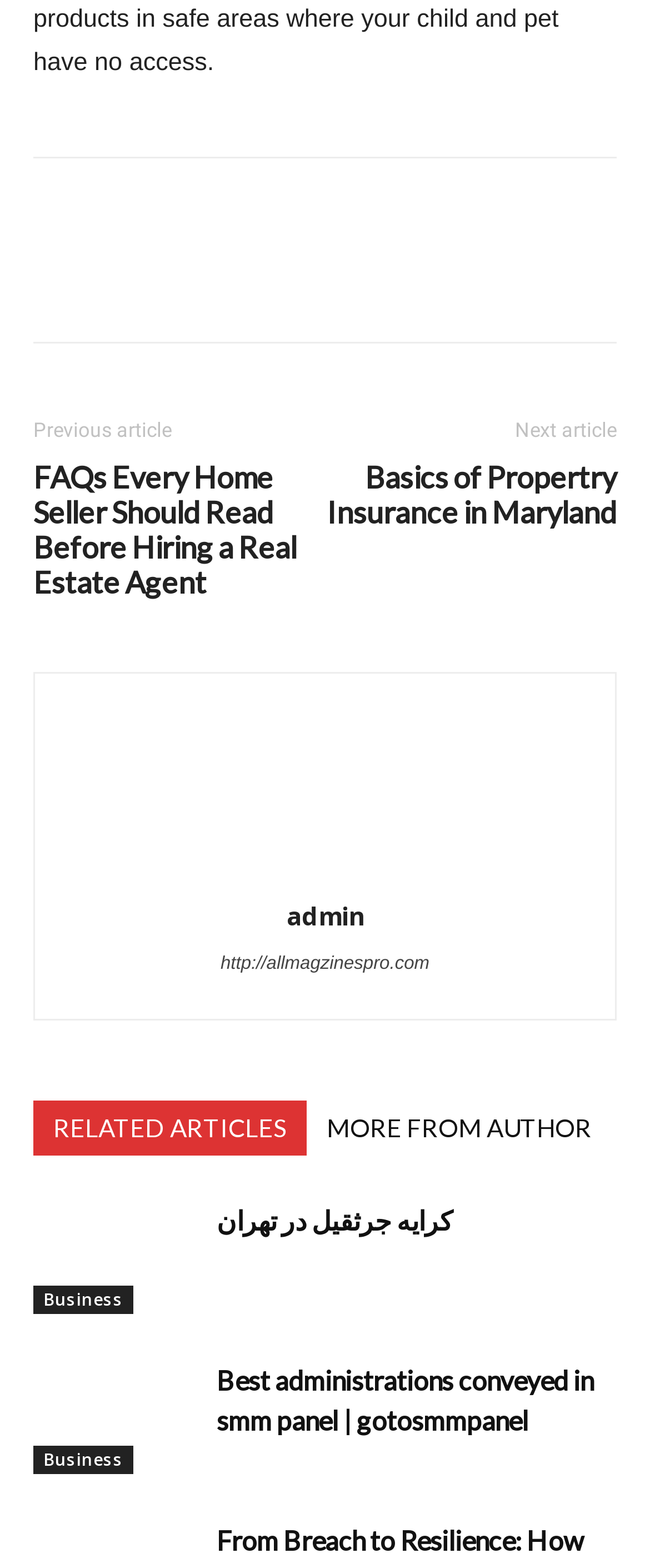Answer the following query concisely with a single word or phrase:
What is the last link in the footer?

Best administrations conveyed in smm panel | gotosmmpanel